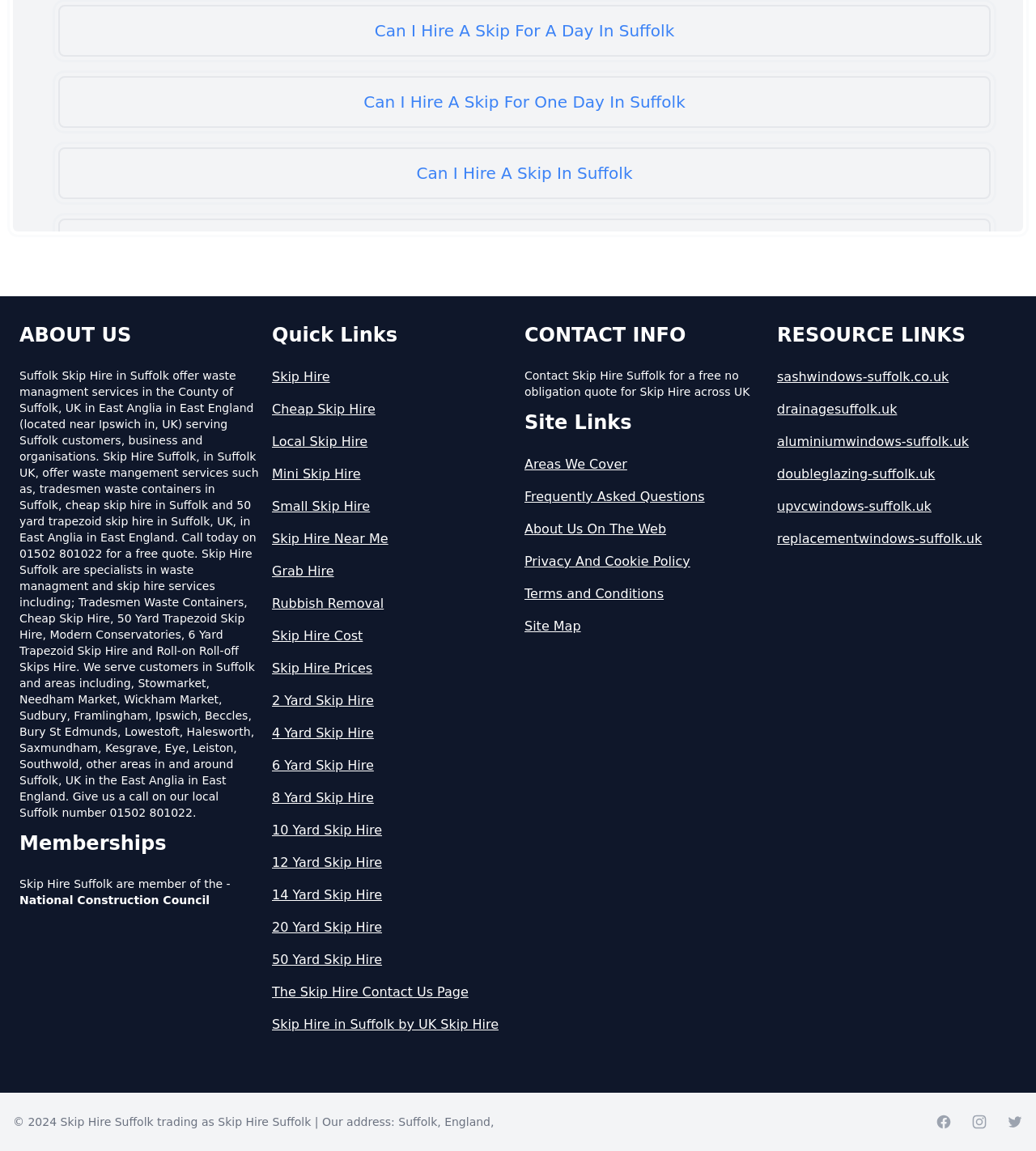Using the provided description sashwindows-suffolk.co.uk, find the bounding box coordinates for the UI element. Provide the coordinates in (top-left x, top-left y, bottom-right x, bottom-right y) format, ensuring all values are between 0 and 1.

[0.75, 0.319, 0.981, 0.336]